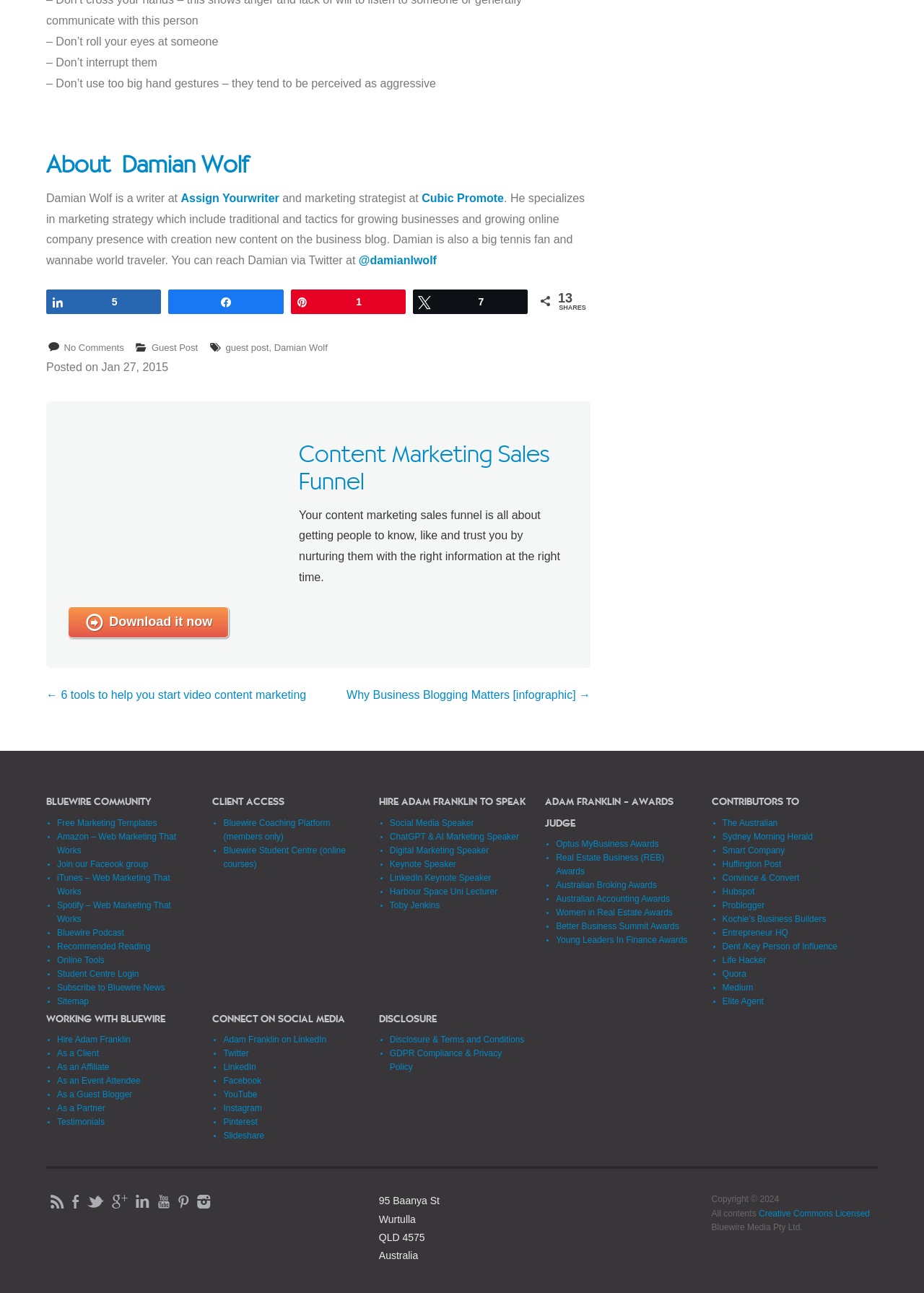What is the purpose of the content marketing sales funnel?
Please answer the question with a detailed response using the information from the screenshot.

According to the webpage, the content marketing sales funnel is all about getting people to know, like and trust you by nurturing them with the right information at the right time, which is stated in the section 'Content Marketing Sales Funnel'.